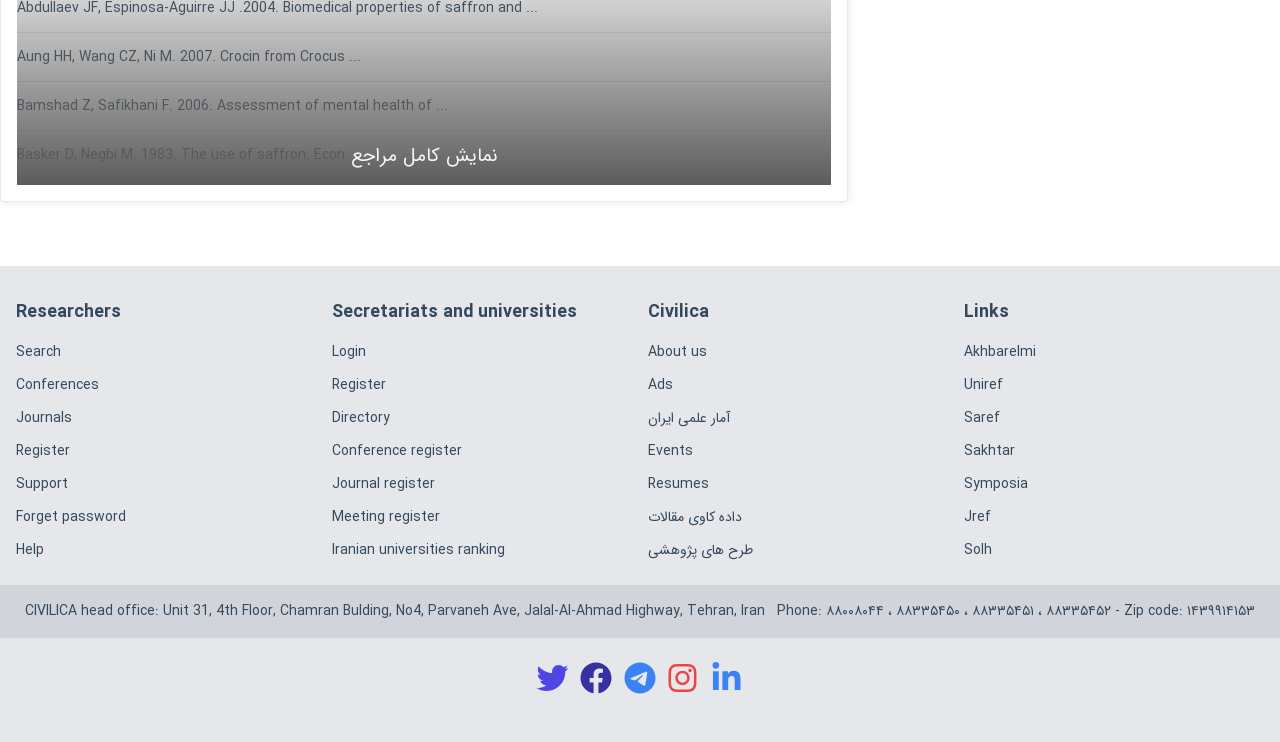How many references are listed?
Based on the visual content, answer with a single word or a brief phrase.

23